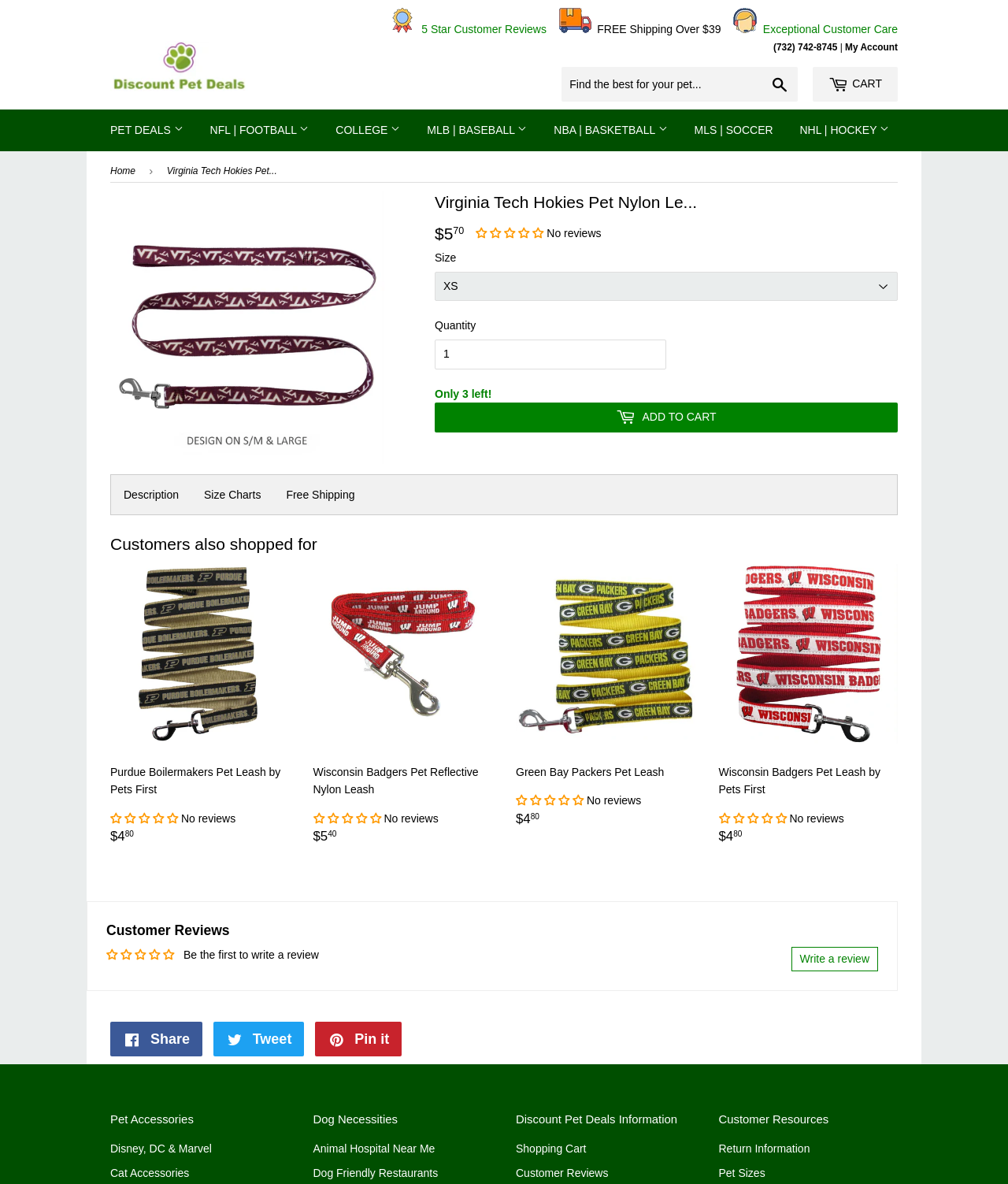Please indicate the bounding box coordinates of the element's region to be clicked to achieve the instruction: "View description". Provide the coordinates as four float numbers between 0 and 1, i.e., [left, top, right, bottom].

[0.11, 0.401, 0.19, 0.435]